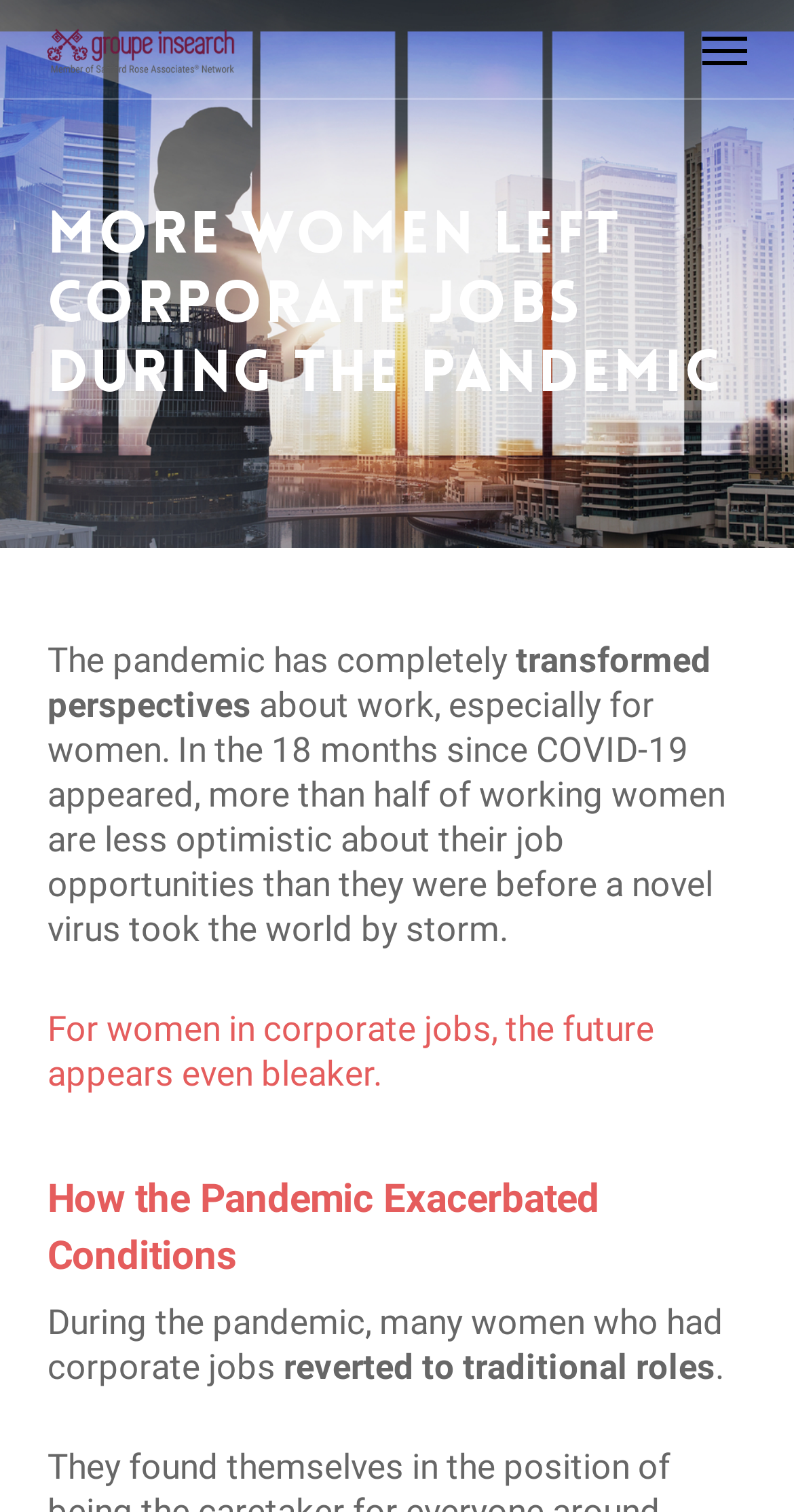Extract the bounding box coordinates of the UI element described: "alt="Groupe Insearch"". Provide the coordinates in the format [left, top, right, bottom] with values ranging from 0 to 1.

[0.06, 0.016, 0.296, 0.048]